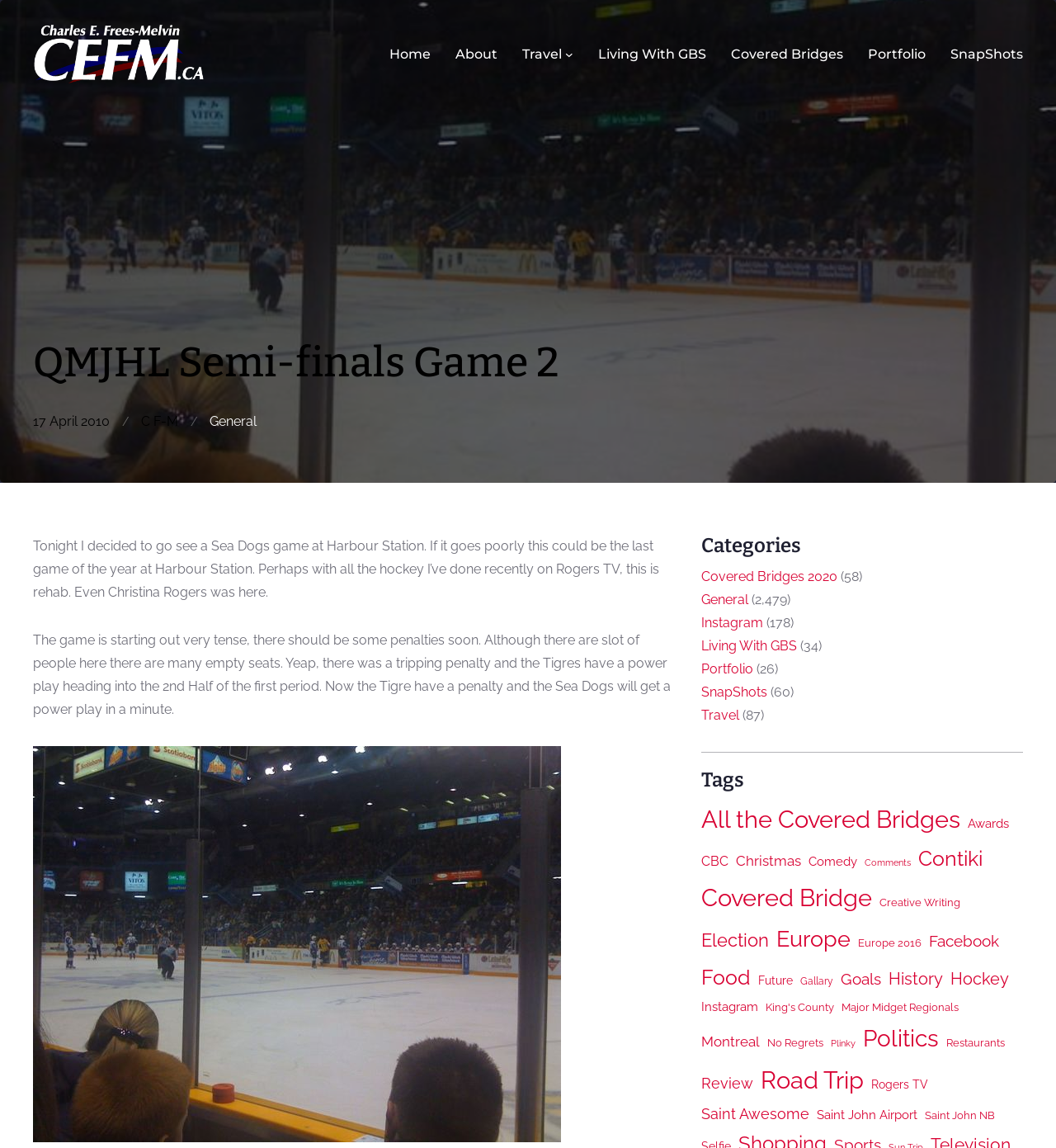Identify the bounding box of the UI element described as follows: "Goals". Provide the coordinates as four float numbers in the range of 0 to 1 [left, top, right, bottom].

[0.796, 0.841, 0.834, 0.865]